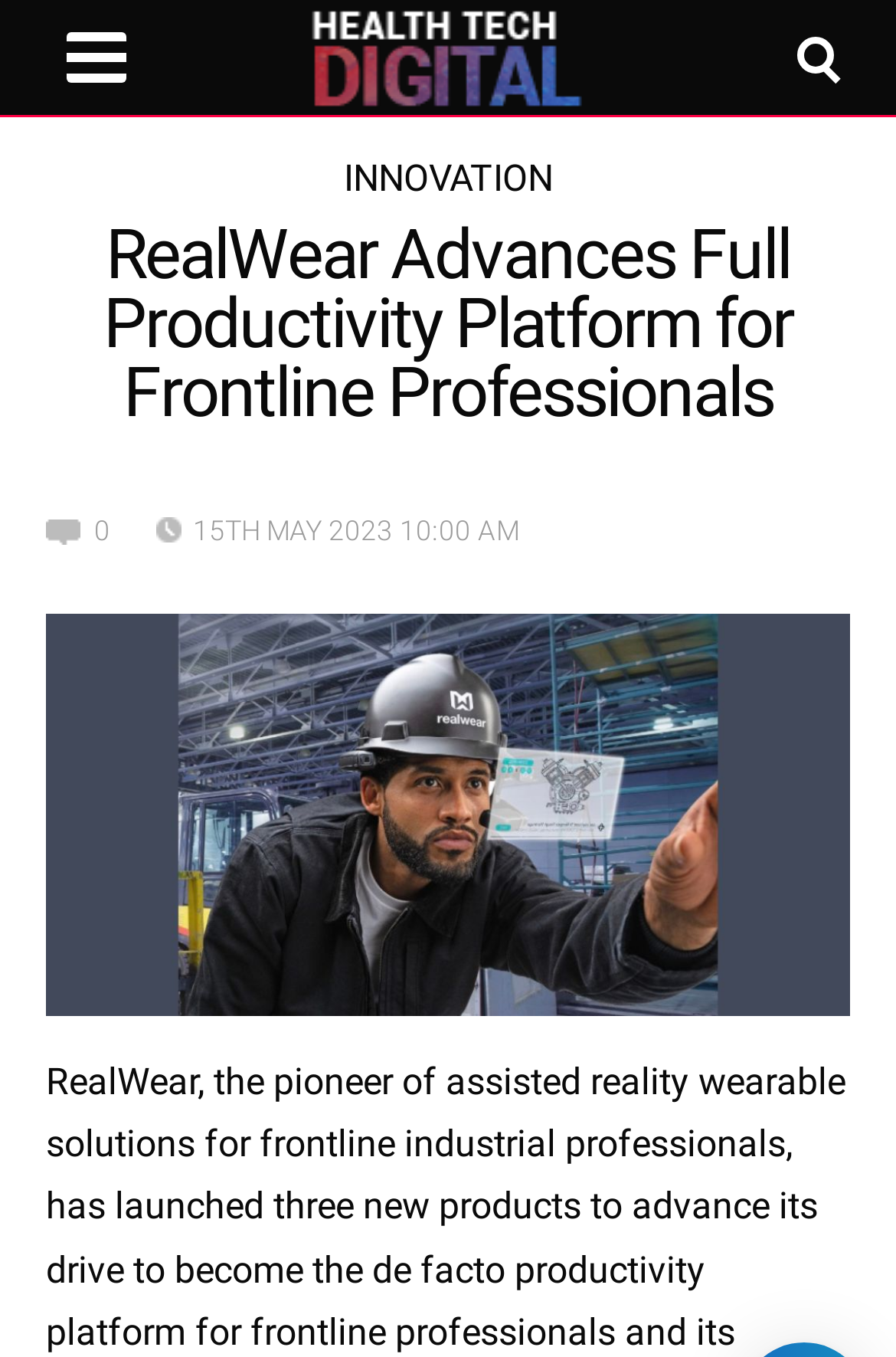Please specify the bounding box coordinates in the format (top-left x, top-left y, bottom-right x, bottom-right y), with all values as floating point numbers between 0 and 1. Identify the bounding box of the UI element described by: INNOVATION

[0.383, 0.115, 0.617, 0.147]